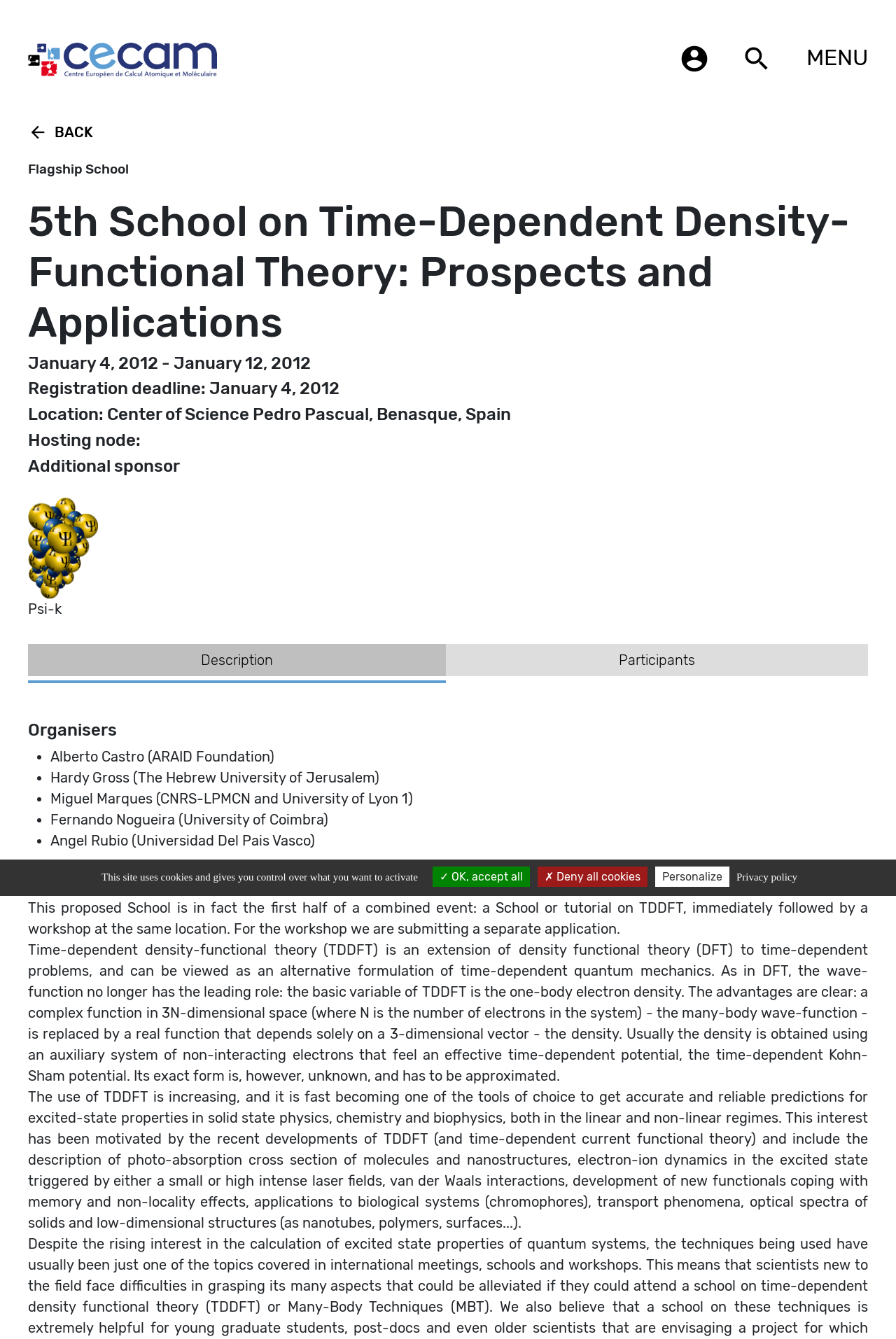Show the bounding box coordinates of the element that should be clicked to complete the task: "Talk to our experts".

None